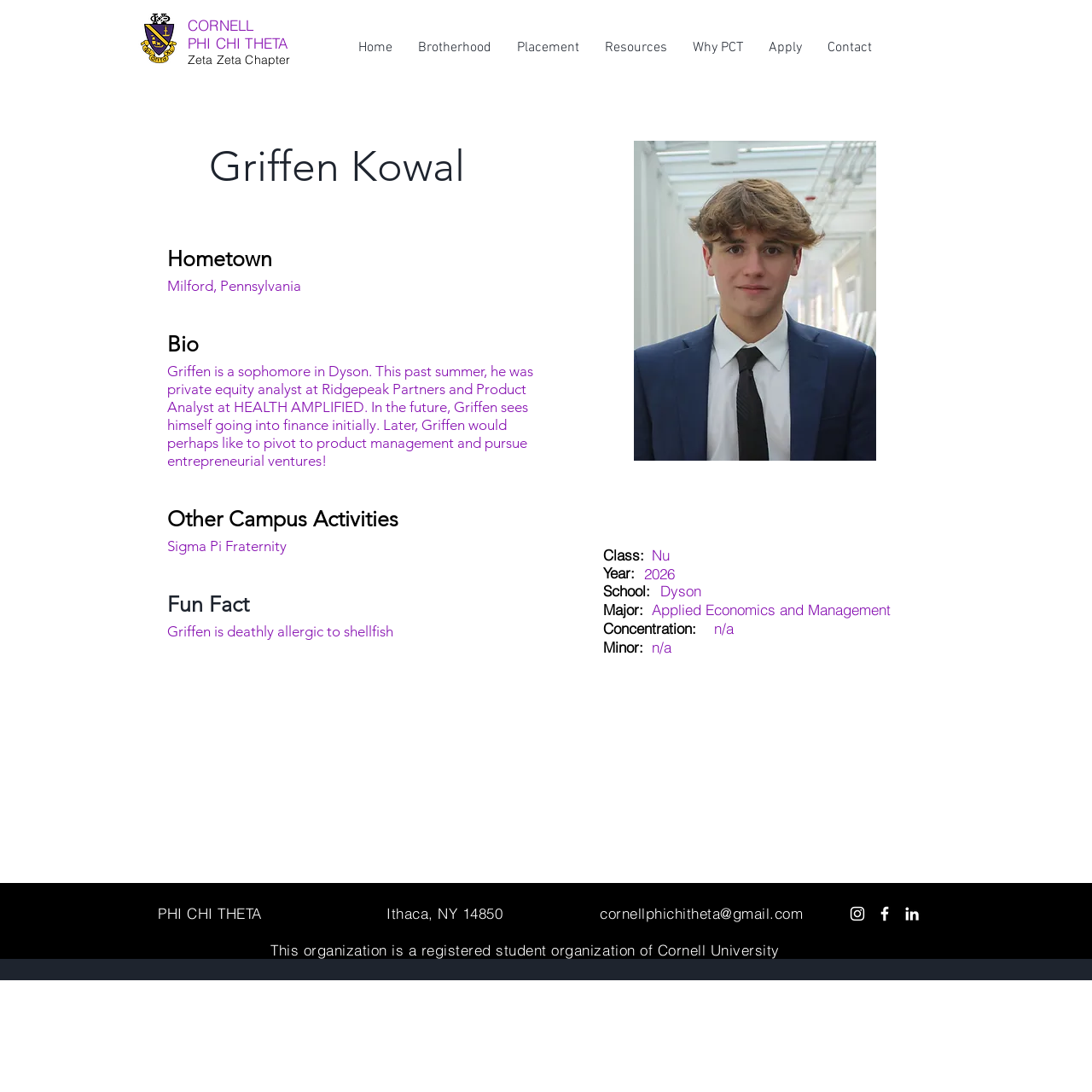Identify the bounding box for the UI element described as: "Brotherhood". The coordinates should be four float numbers between 0 and 1, i.e., [left, top, right, bottom].

[0.371, 0.024, 0.462, 0.063]